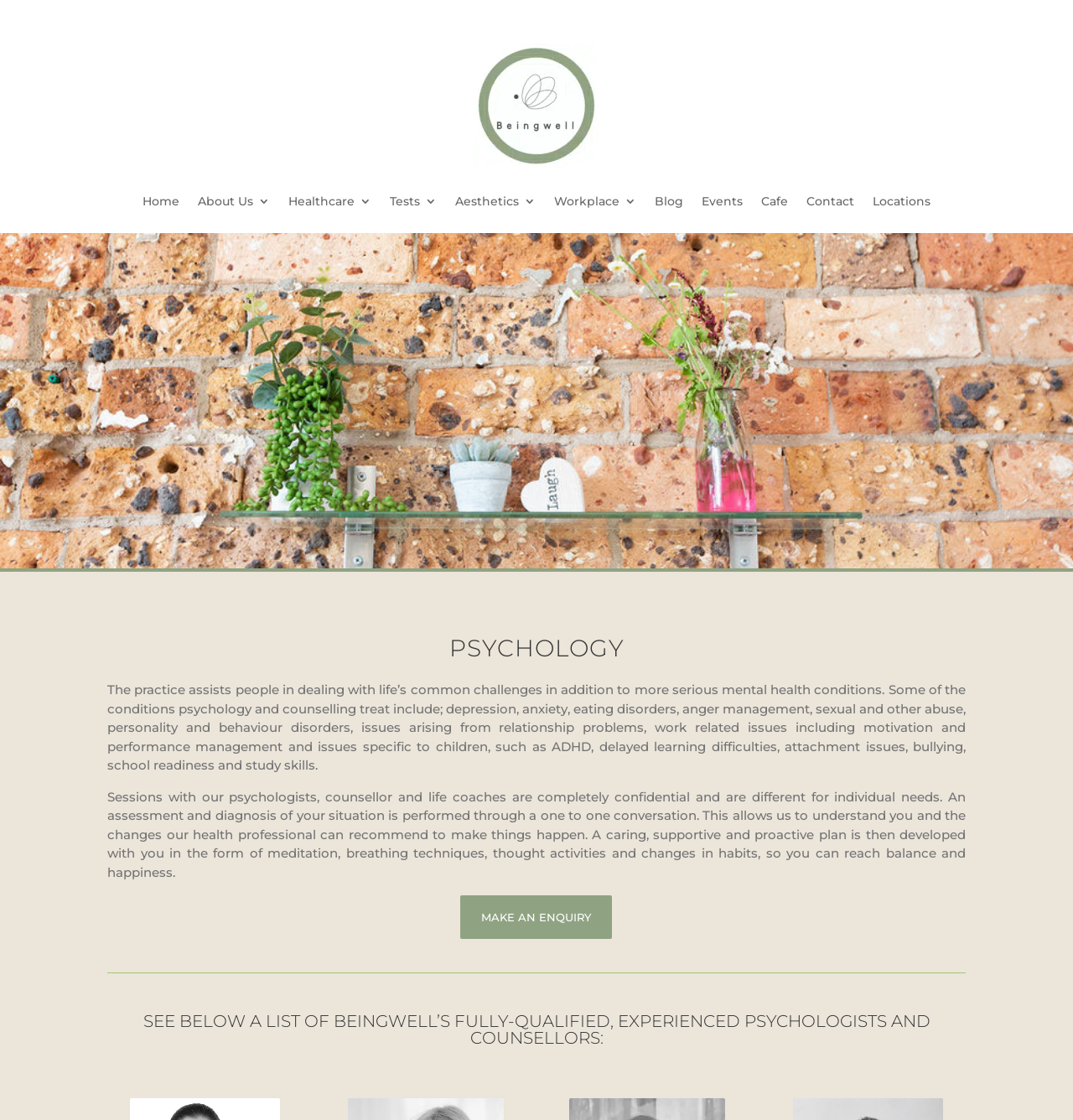Using the details from the image, please elaborate on the following question: What is the nature of sessions with psychologists and counsellors?

According to the webpage, sessions with psychologists, counsellors, and life coaches are completely confidential, which ensures a safe and private environment for individuals to discuss their concerns and work towards a solution.